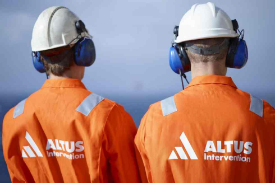Generate a comprehensive caption that describes the image.

The image depicts two workers from Altus Intervention, a company known for providing oilfield services, standing side by side and looking out towards the horizon. They are wearing bright orange safety jackets that prominently feature the Altus Intervention logo on the back, which is designed with a distinctive geometric symbol. Each worker is equipped with a white hard hat and blue ear protection, emphasizing safety measures in a working environment, likely in the oil and gas industry. The blurred background hints at a maritime or offshore setting, aligning with the company's focus on intervention and operational services in challenging environments. This image highlights the professionalism and dedication of the workforce in the energy sector.